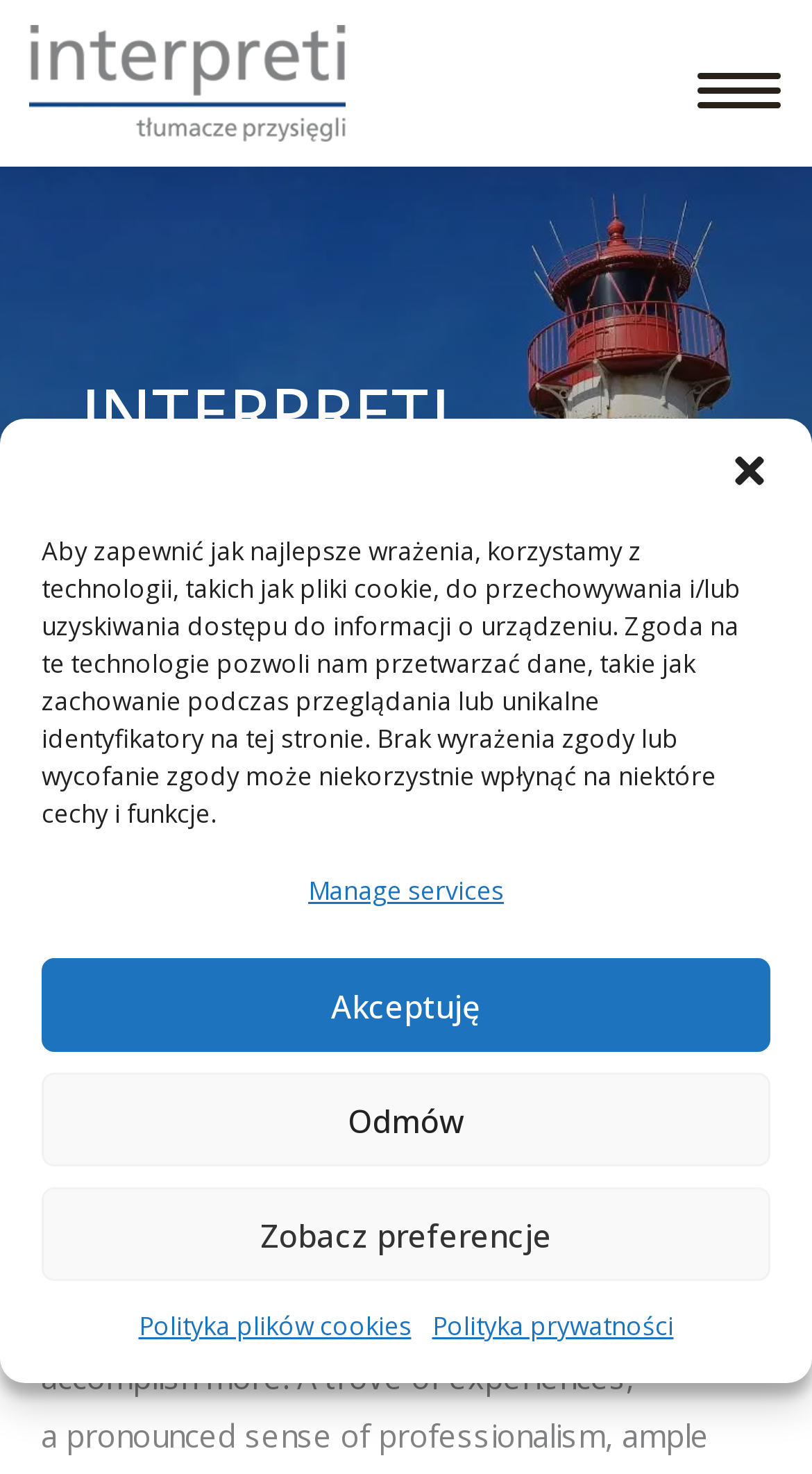Find the bounding box coordinates for the HTML element described in this sentence: "Polityka prywatności". Provide the coordinates as four float numbers between 0 and 1, in the format [left, top, right, bottom].

[0.532, 0.883, 0.829, 0.917]